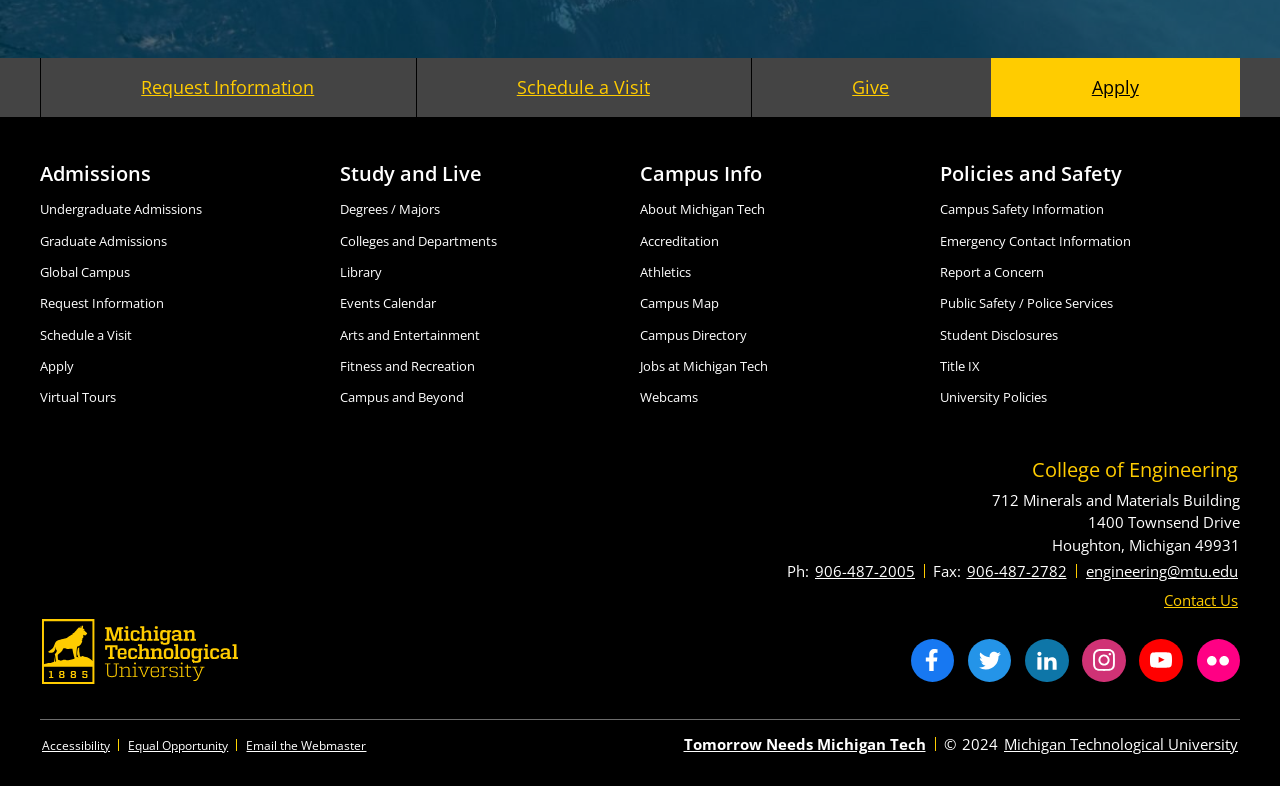Identify the bounding box coordinates of the part that should be clicked to carry out this instruction: "Request information from Michigan Tech".

[0.031, 0.074, 0.325, 0.149]